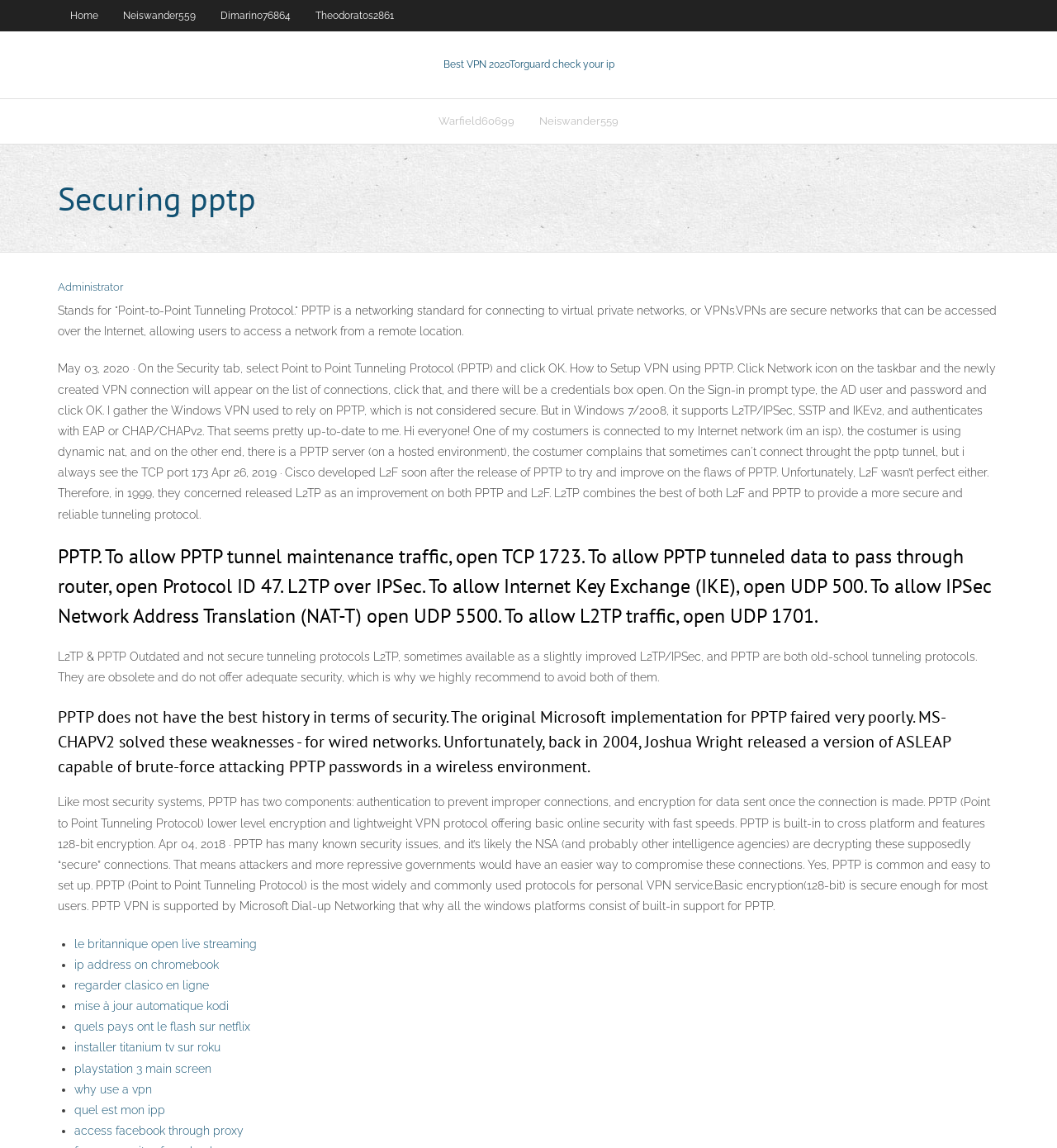Find the bounding box coordinates of the element to click in order to complete this instruction: "Click on the 'Home' link". The bounding box coordinates must be four float numbers between 0 and 1, denoted as [left, top, right, bottom].

[0.055, 0.0, 0.105, 0.027]